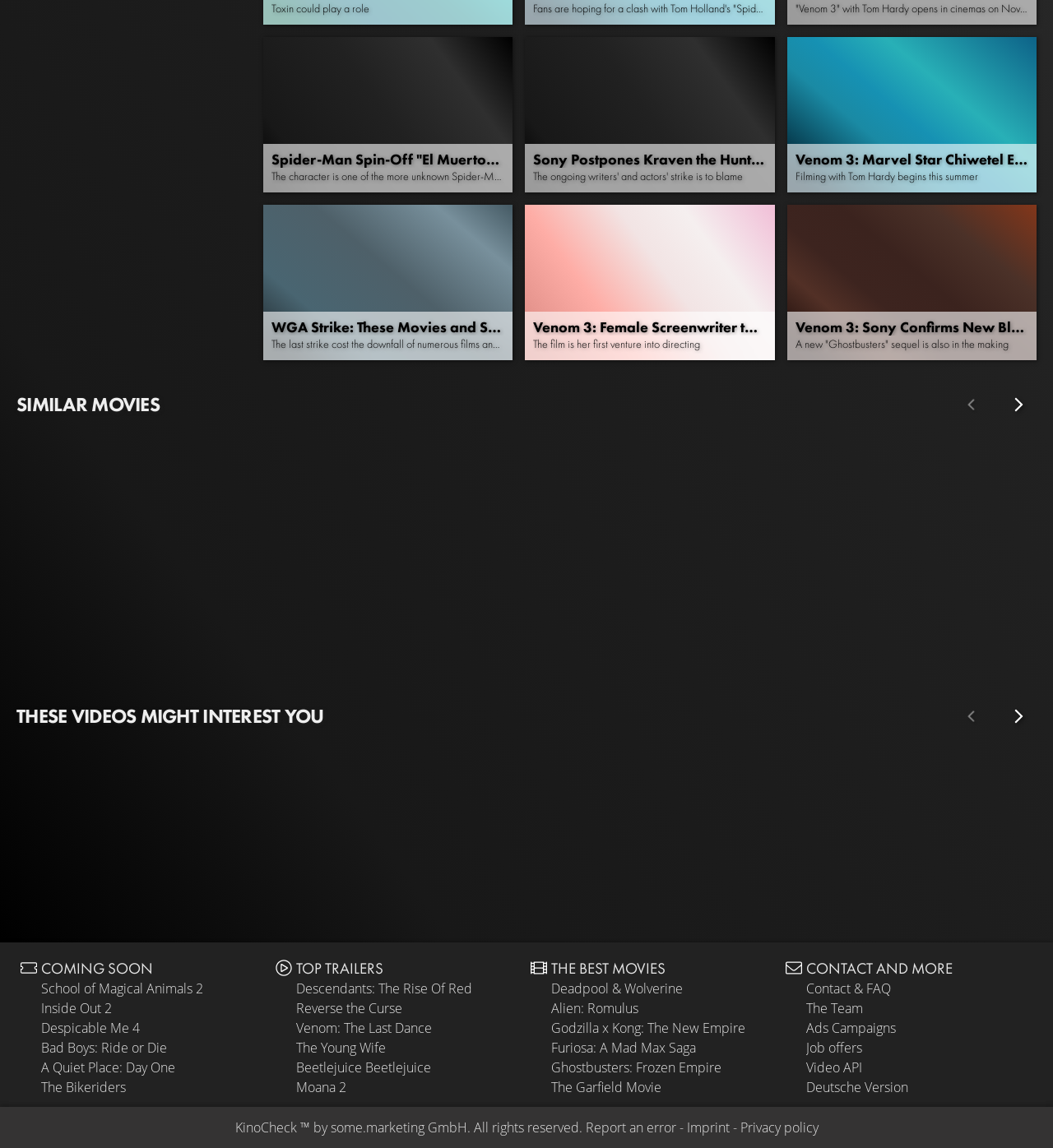Find the bounding box coordinates for the HTML element described in this sentence: "Bad Boys: Ride or Die". Provide the coordinates as four float numbers between 0 and 1, in the format [left, top, right, bottom].

[0.039, 0.906, 0.159, 0.92]